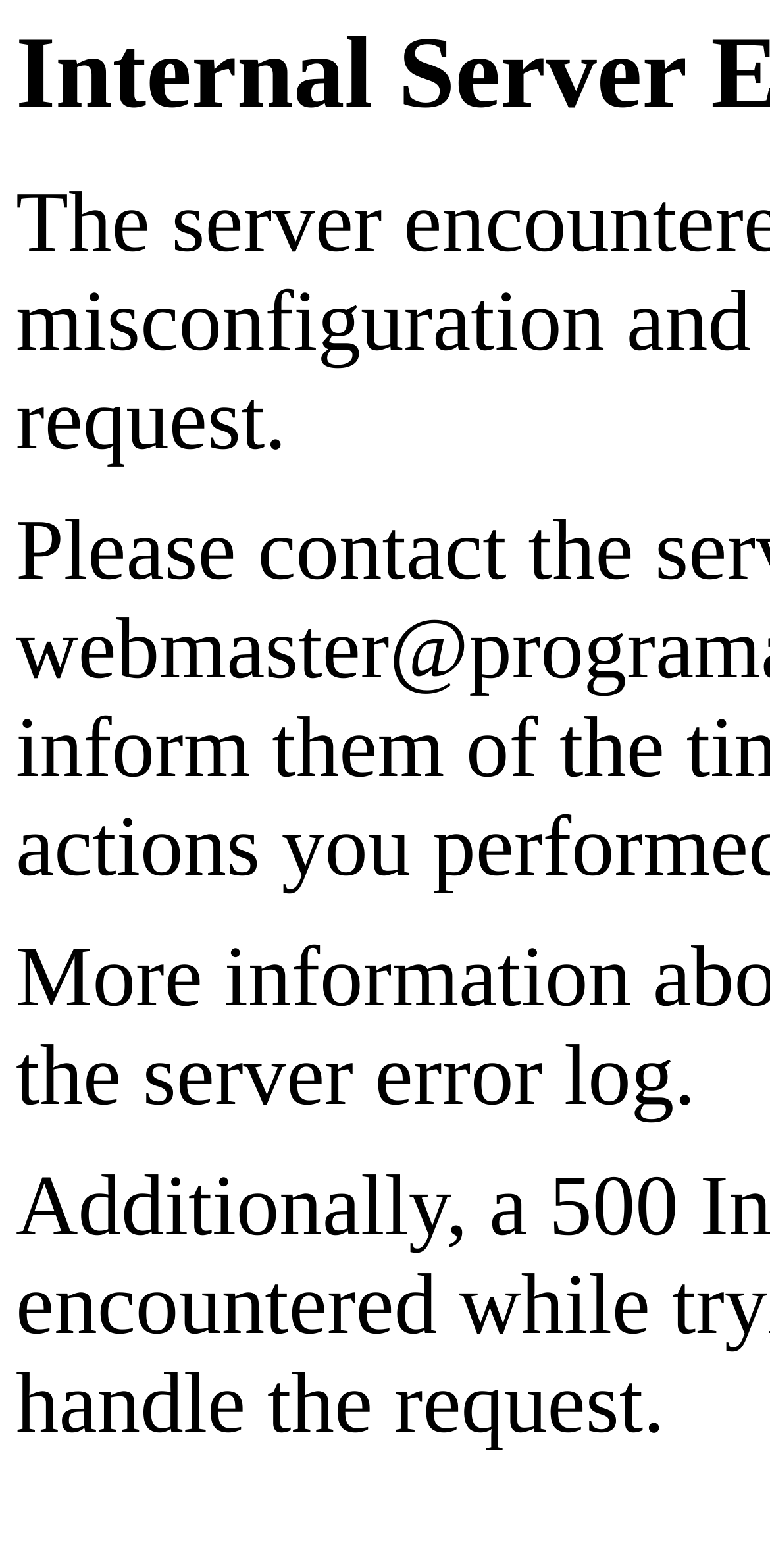Identify the title of the webpage and provide its text content.

Internal Server Error